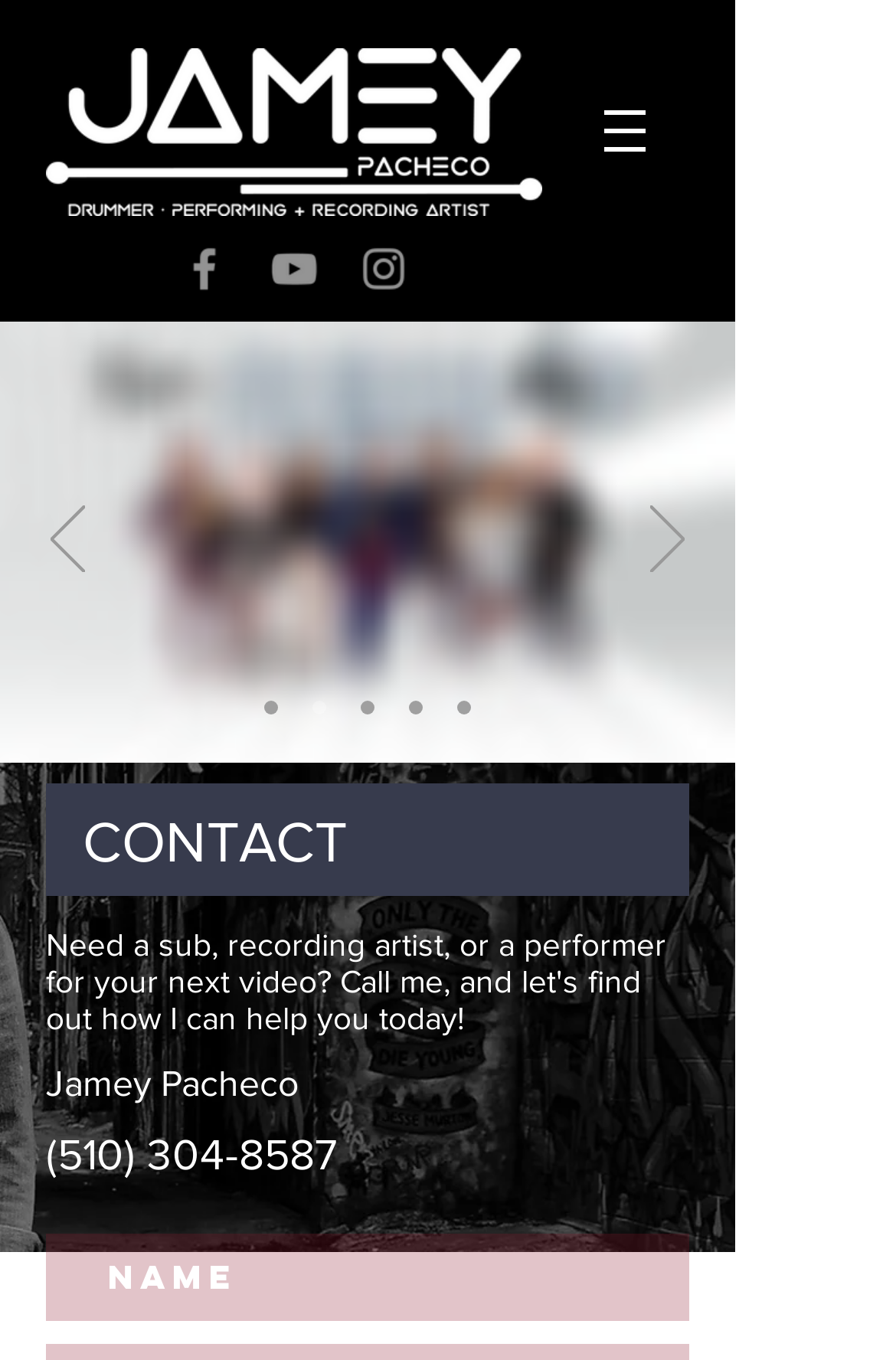Please mark the clickable region by giving the bounding box coordinates needed to complete this instruction: "Click the Previous button".

[0.056, 0.371, 0.095, 0.426]